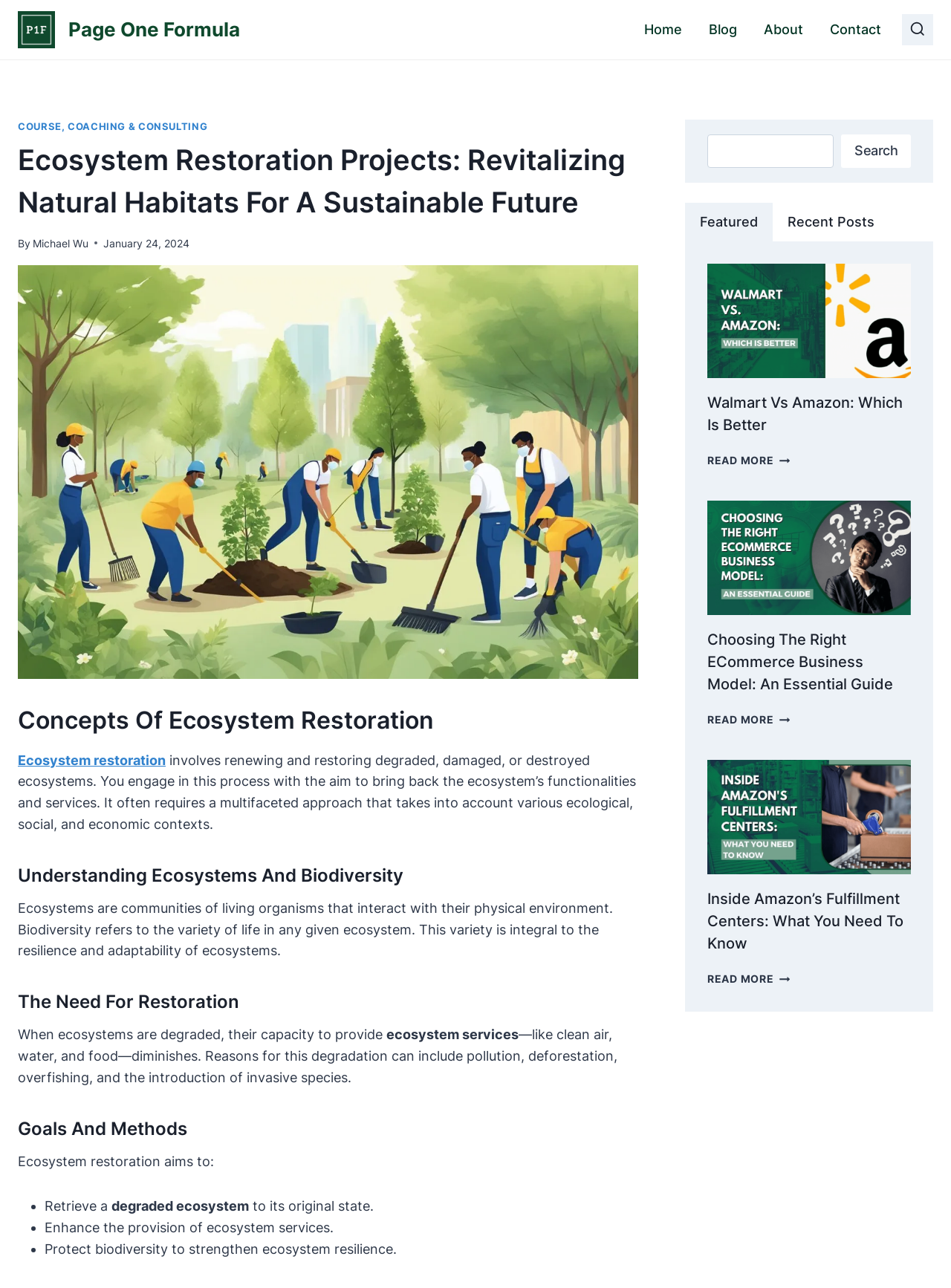What is biodiversity?
Give a detailed response to the question by analyzing the screenshot.

Based on the webpage content, biodiversity refers to the variety of life in any given ecosystem, which is integral to the resilience and adaptability of ecosystems.